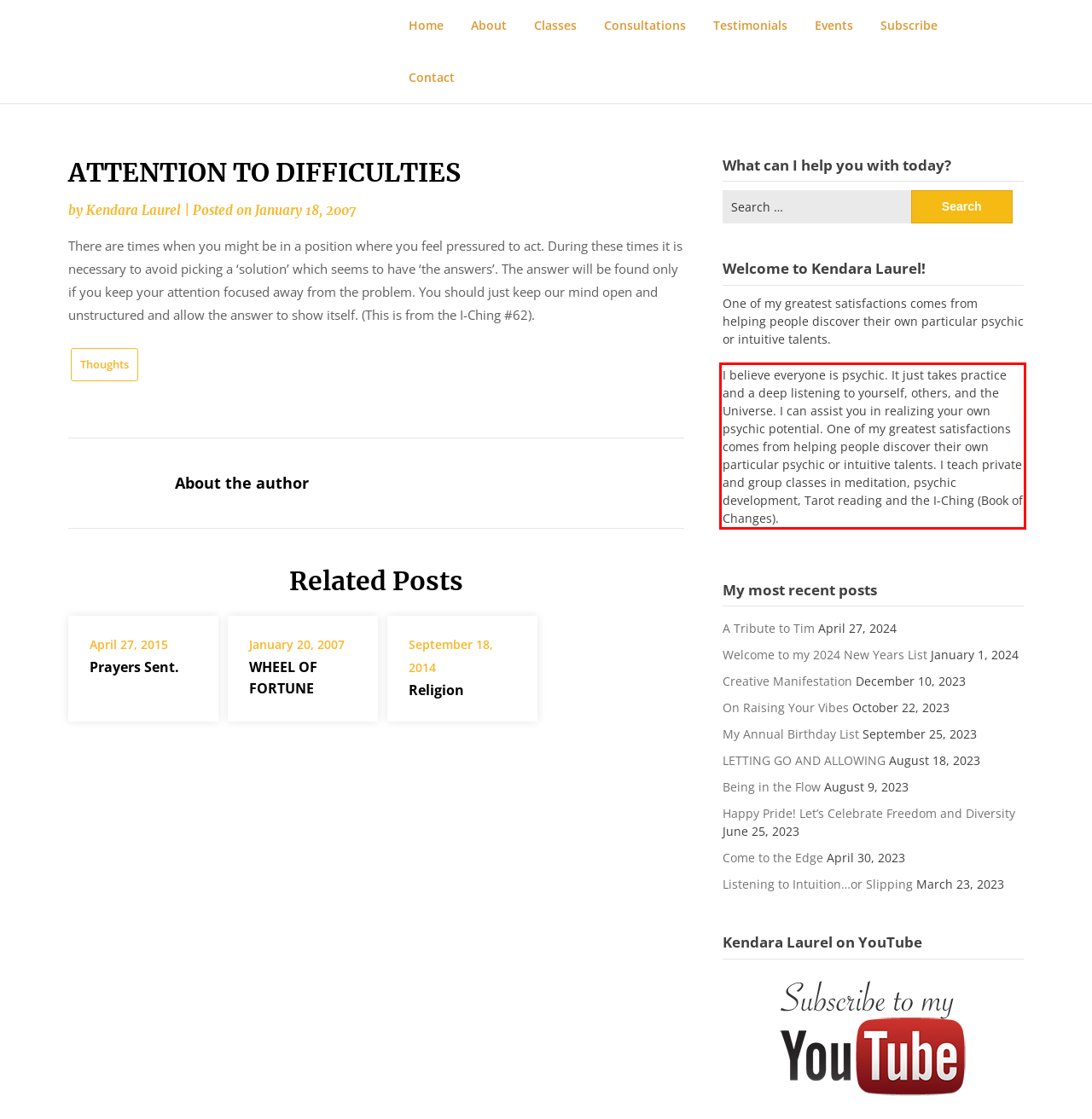Given a webpage screenshot with a red bounding box, perform OCR to read and deliver the text enclosed by the red bounding box.

I believe everyone is psychic. It just takes practice and a deep listening to yourself, others, and the Universe. I can assist you in realizing your own psychic potential. One of my greatest satisfactions comes from helping people discover their own particular psychic or intuitive talents. I teach private and group classes in meditation, psychic development, Tarot reading and the I-Ching (Book of Changes).